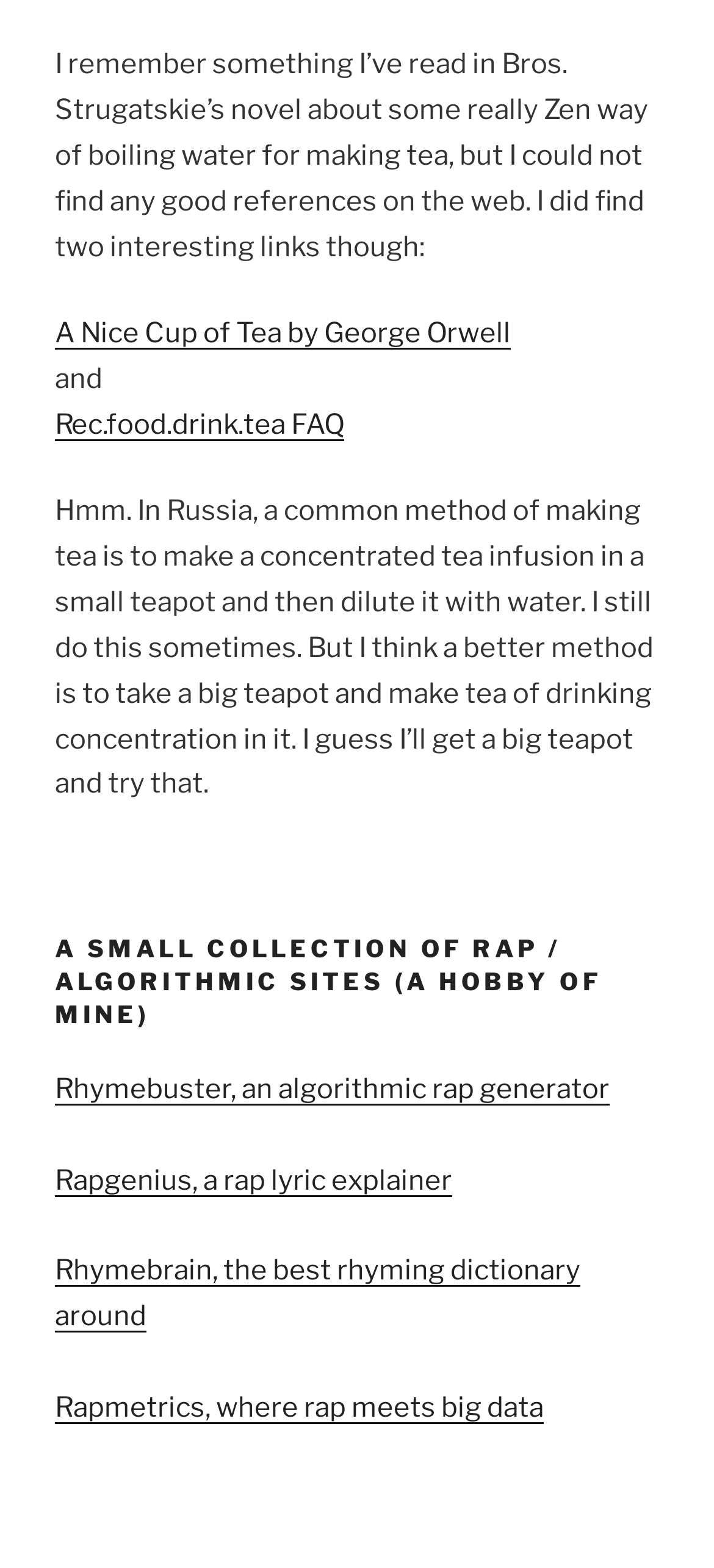Please find the bounding box for the UI component described as follows: "Rec.food.drink.tea FAQ".

[0.077, 0.26, 0.482, 0.281]